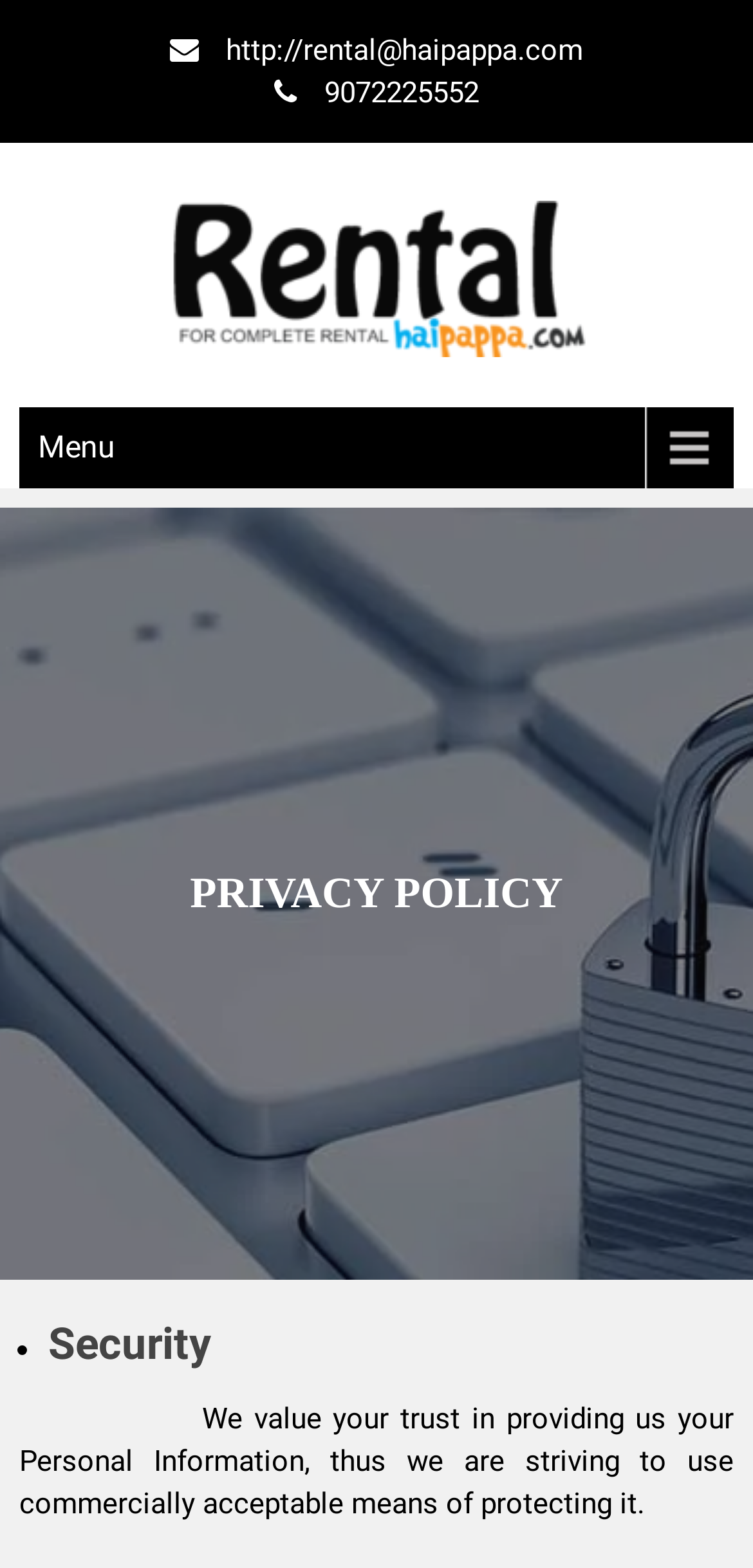Predict the bounding box coordinates for the UI element described as: "http://rental@haipappa.com". The coordinates should be four float numbers between 0 and 1, presented as [left, top, right, bottom].

[0.3, 0.021, 0.774, 0.043]